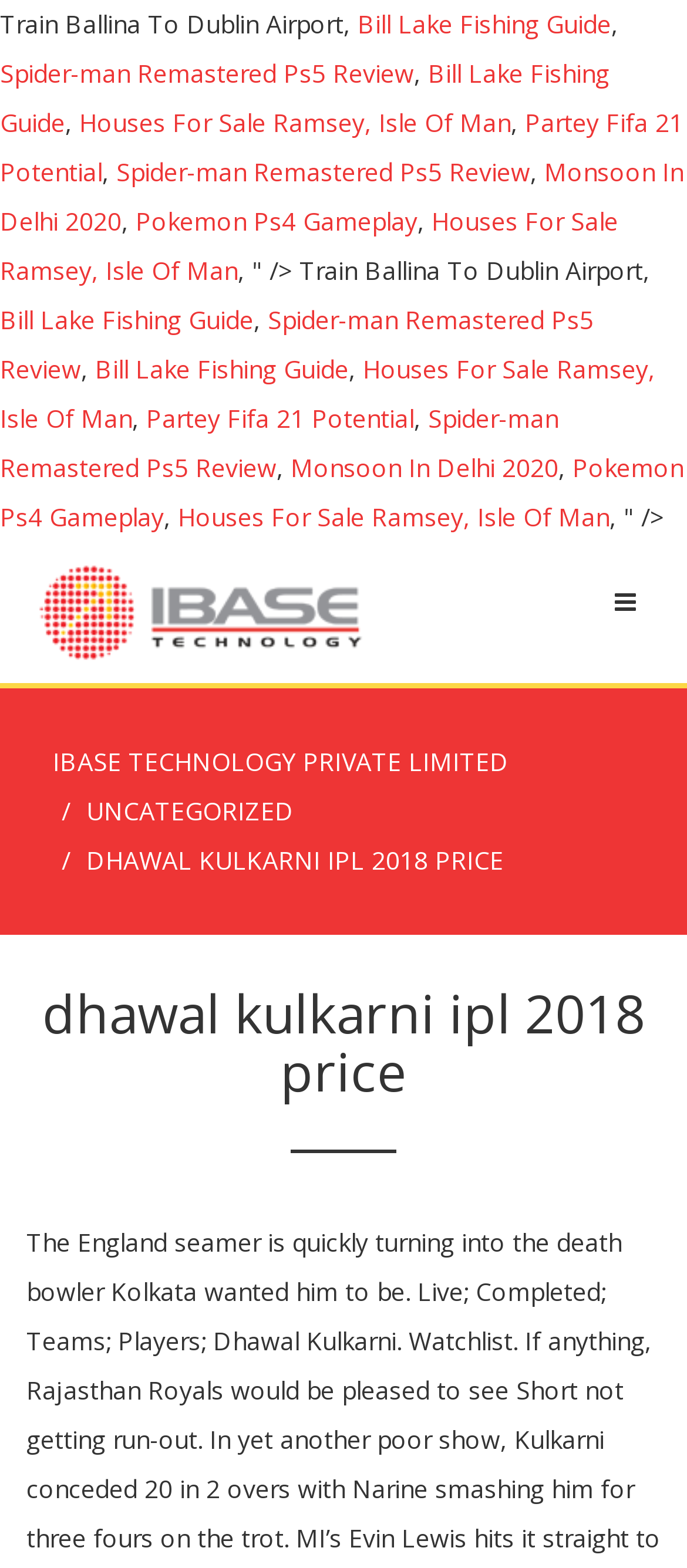What is the primary heading on this webpage?

dhawal kulkarni ipl 2018 price